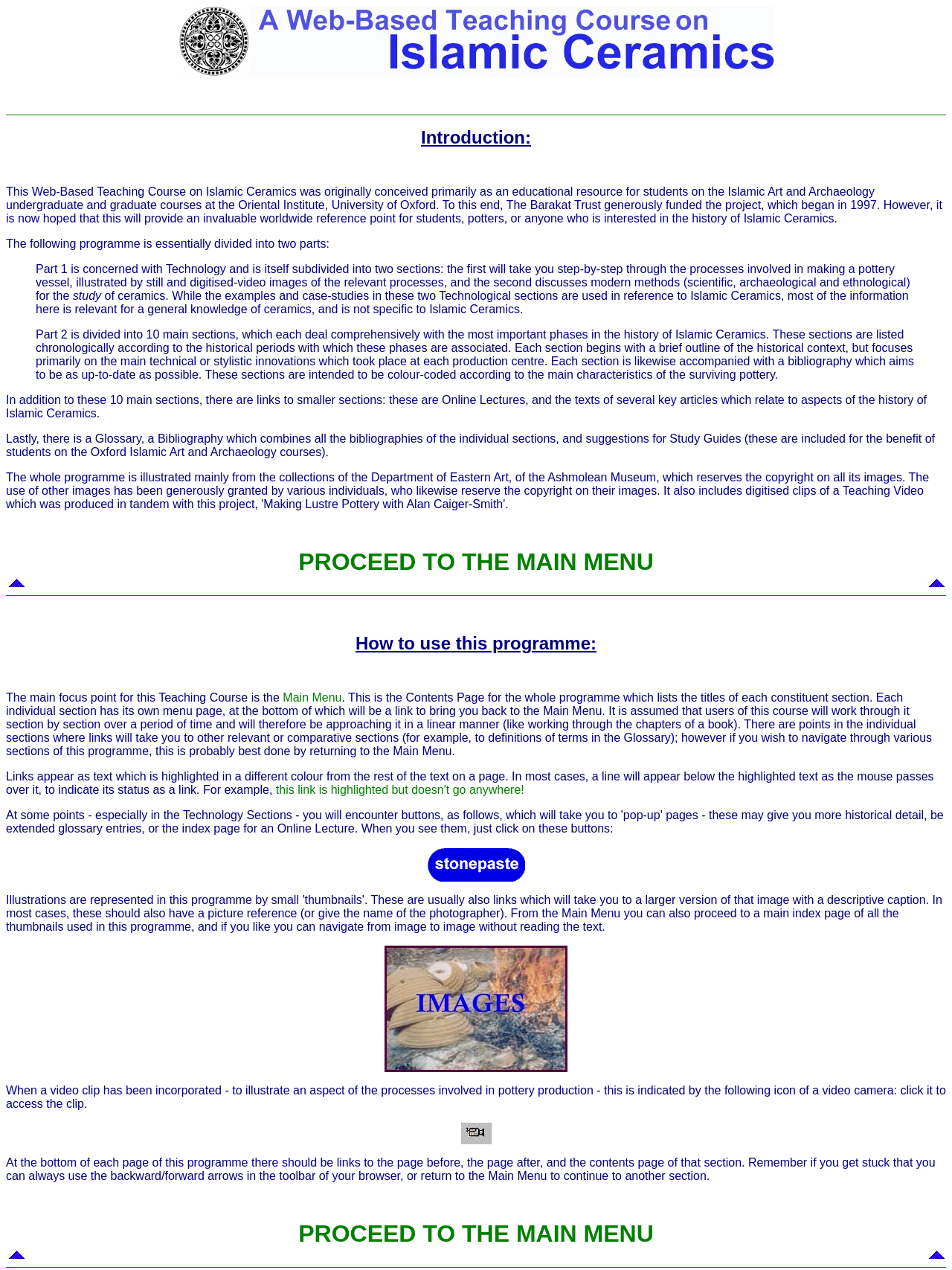Extract the bounding box of the UI element described as: "Oriental Institute, University of Oxford".

[0.25, 0.156, 0.458, 0.166]